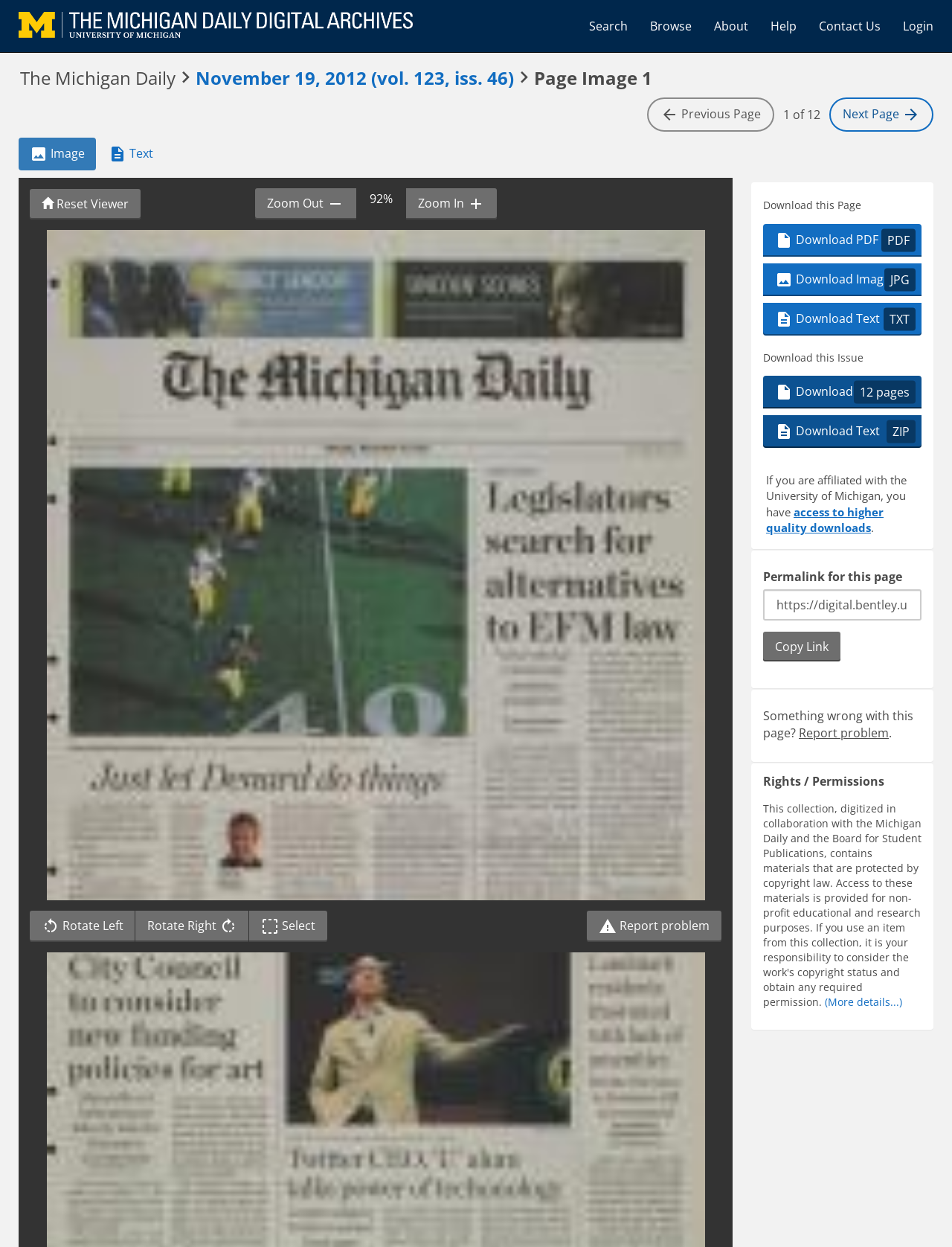Given the webpage screenshot and the description, determine the bounding box coordinates (top-left x, top-left y, bottom-right x, bottom-right y) that define the location of the UI element matching this description: Report problem

[0.616, 0.73, 0.758, 0.755]